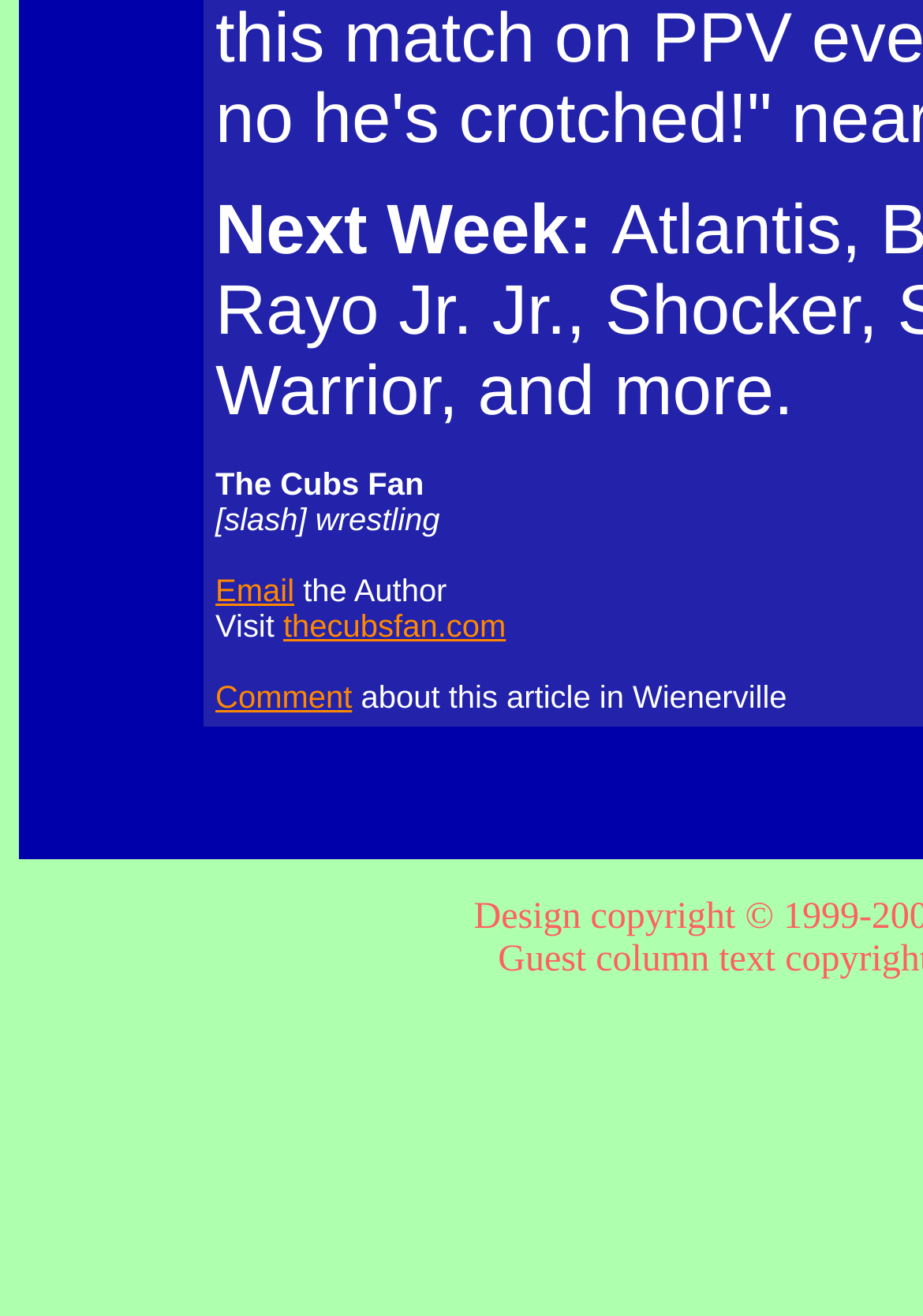What is the relation between the author and the website?
Answer the question with just one word or phrase using the image.

The author is the owner of the website